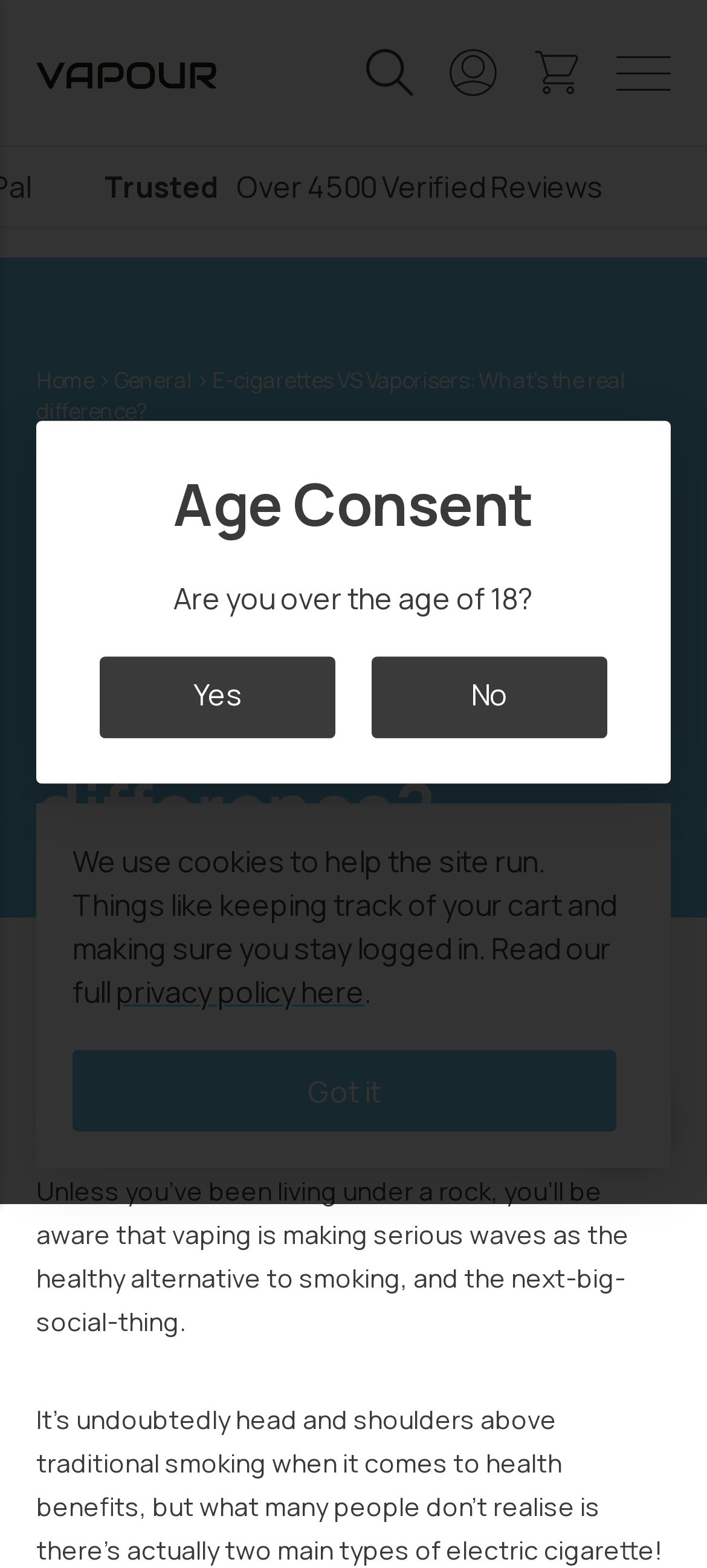What is the age requirement to access this website?
Using the image as a reference, give a one-word or short phrase answer.

18